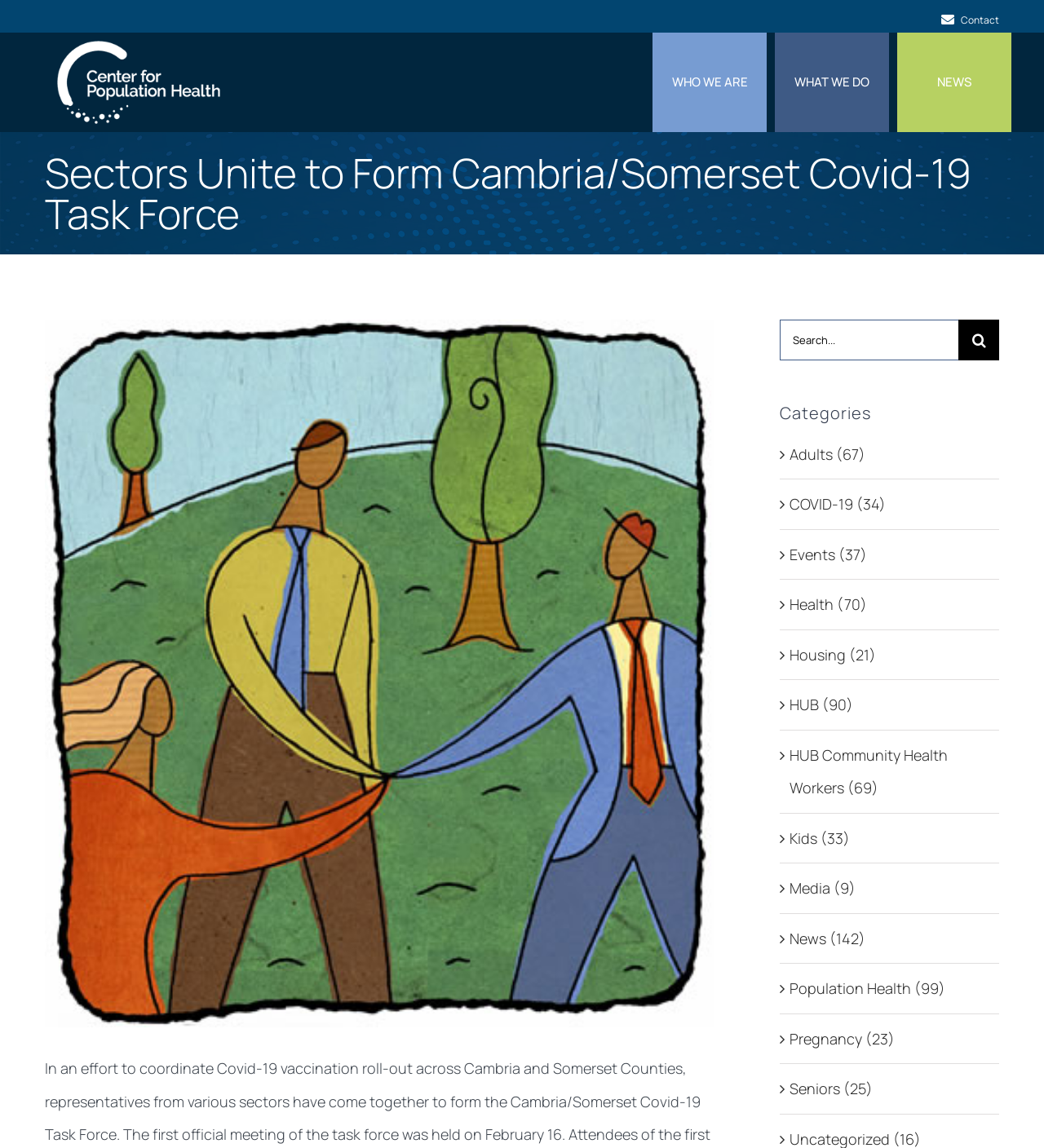Review the image closely and give a comprehensive answer to the question: What is the function of the 'Go to Top' button?

The 'Go to Top' button is located at the bottom of the webpage, and it is represented by a link element with the text ' Go to Top'. The presence of this button suggests that its function is to allow users to quickly scroll to the top of the page, rather than having to manually scroll up.